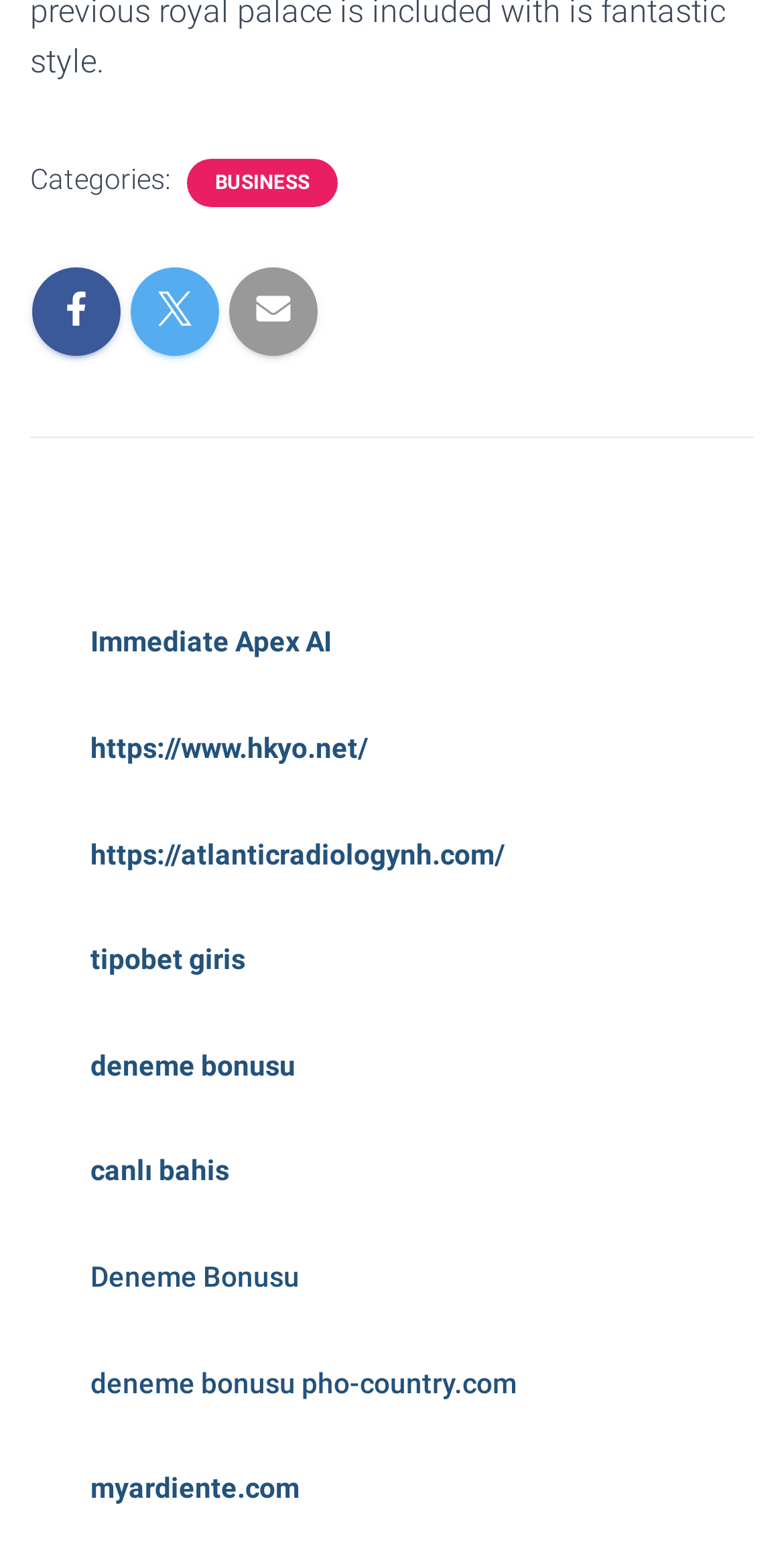How many images are on the webpage?
Carefully examine the image and provide a detailed answer to the question.

There are 3 images on the webpage, which are children of links '', '', and ''. These images have bounding box coordinates [0.072, 0.189, 0.123, 0.212], [0.197, 0.189, 0.249, 0.212], and [0.323, 0.189, 0.374, 0.212] respectively.